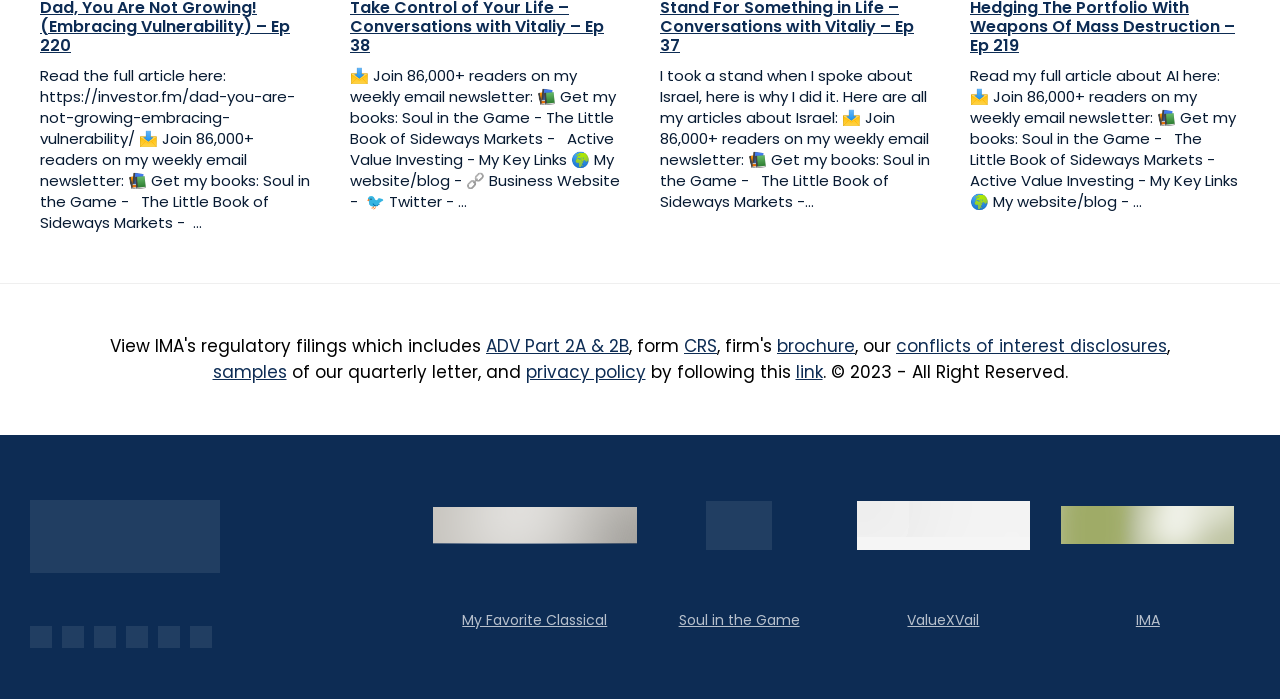What is the topic of the article mentioned in the first paragraph?
Please provide a detailed and thorough answer to the question.

I read the first paragraph and found that it mentions an article about Israel, which suggests that the topic of the article is Israel.